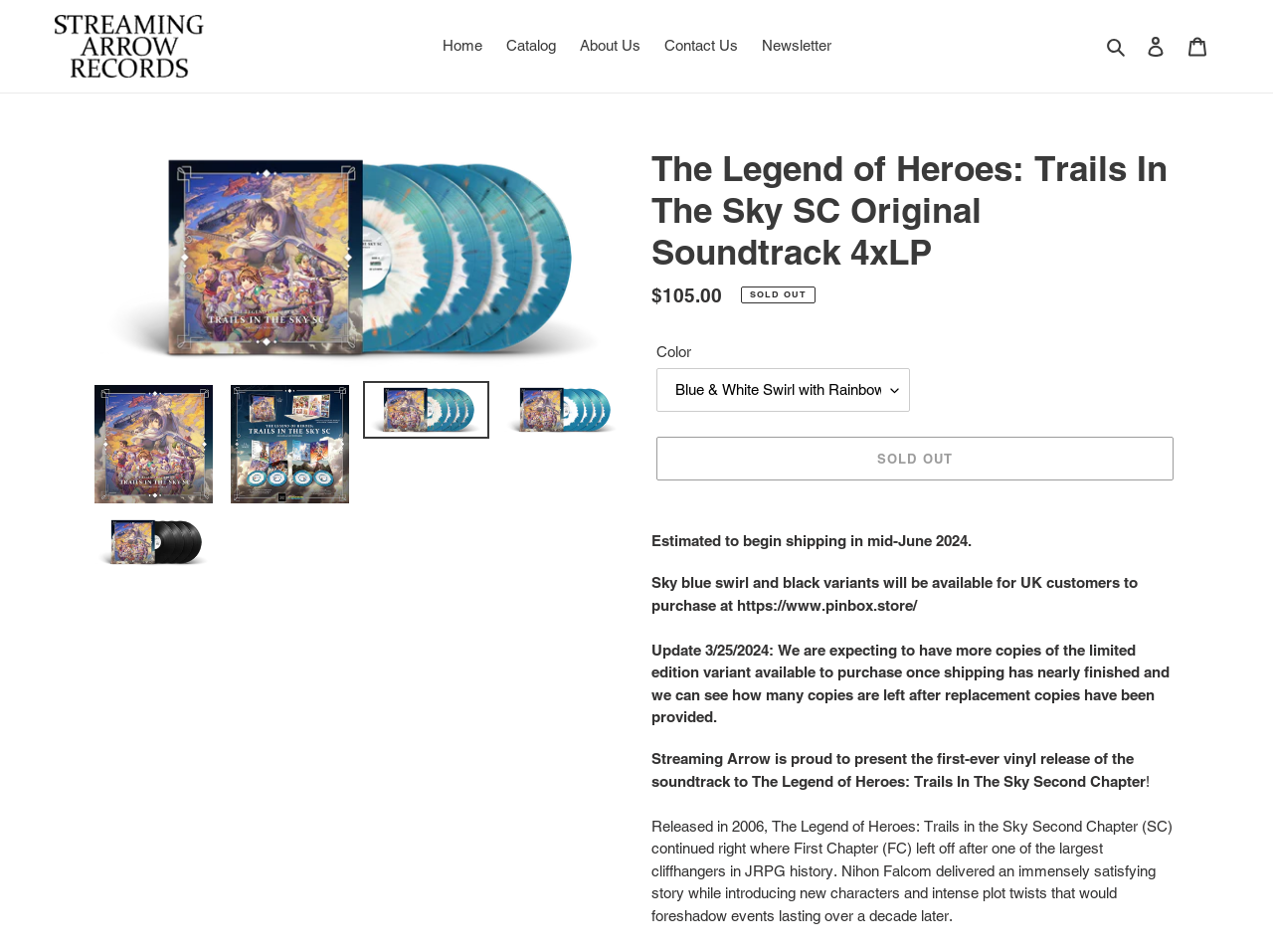Please determine the bounding box coordinates, formatted as (top-left x, top-left y, bottom-right x, bottom-right y), with all values as floating point numbers between 0 and 1. Identify the bounding box of the region described as: Search

[0.864, 0.036, 0.891, 0.061]